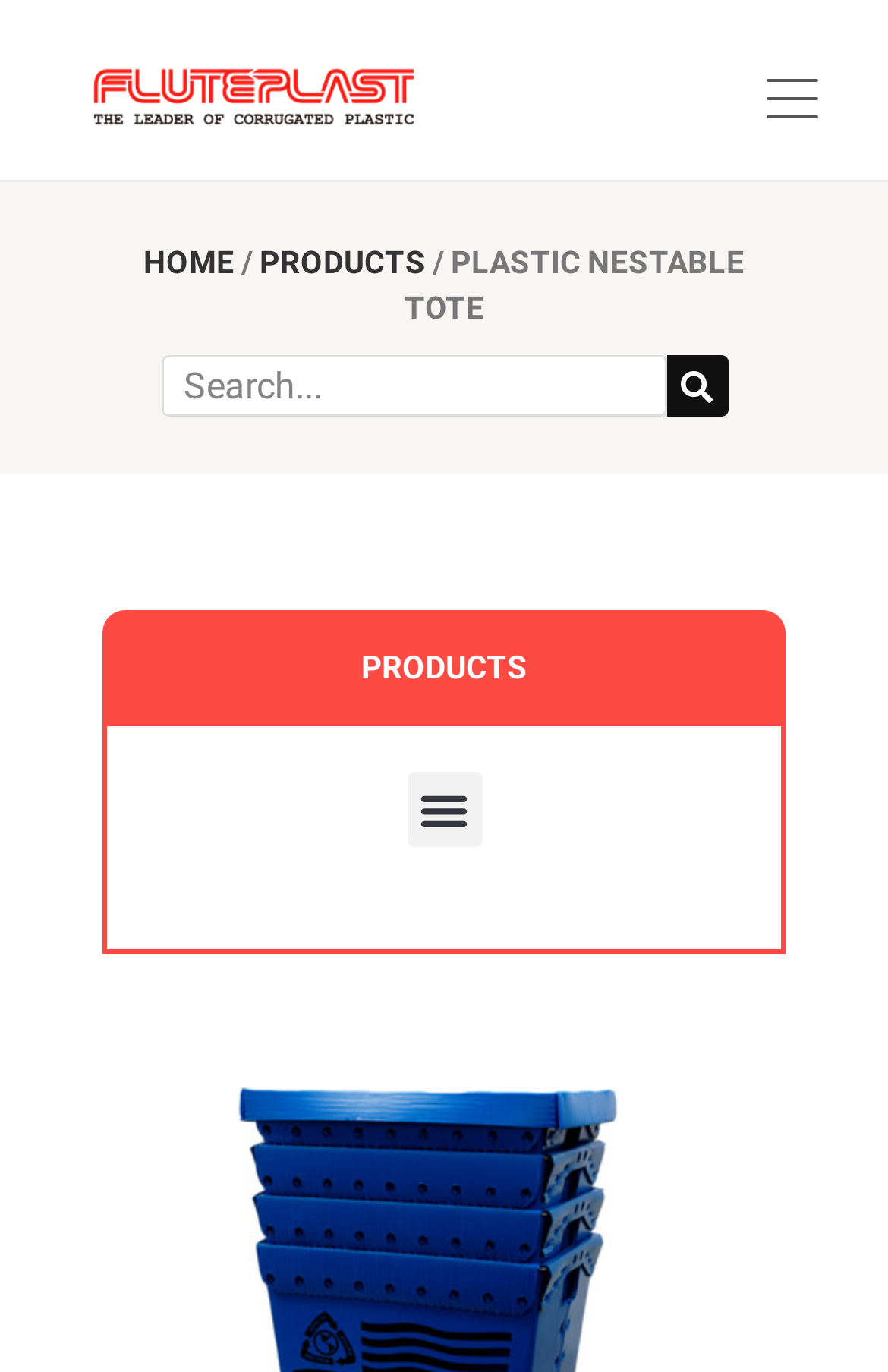What is the function of the button at the top right corner?
Based on the visual, give a brief answer using one word or a short phrase.

Menu Toggle